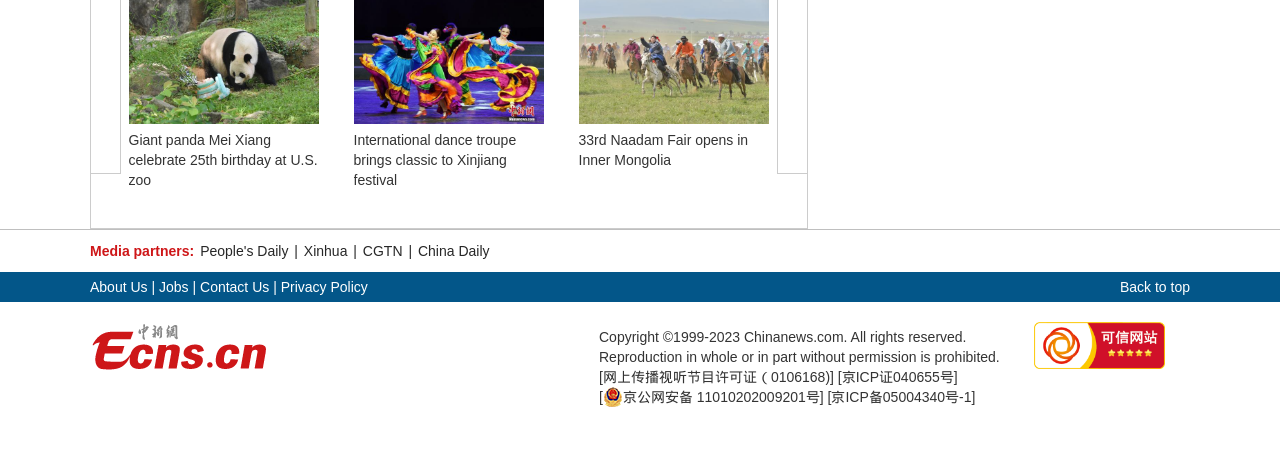Identify the bounding box coordinates of the clickable region required to complete the instruction: "Read about Giant panda Mei Xiang's 25th birthday celebration". The coordinates should be given as four float numbers within the range of 0 and 1, i.e., [left, top, right, bottom].

[0.1, 0.234, 0.249, 0.265]